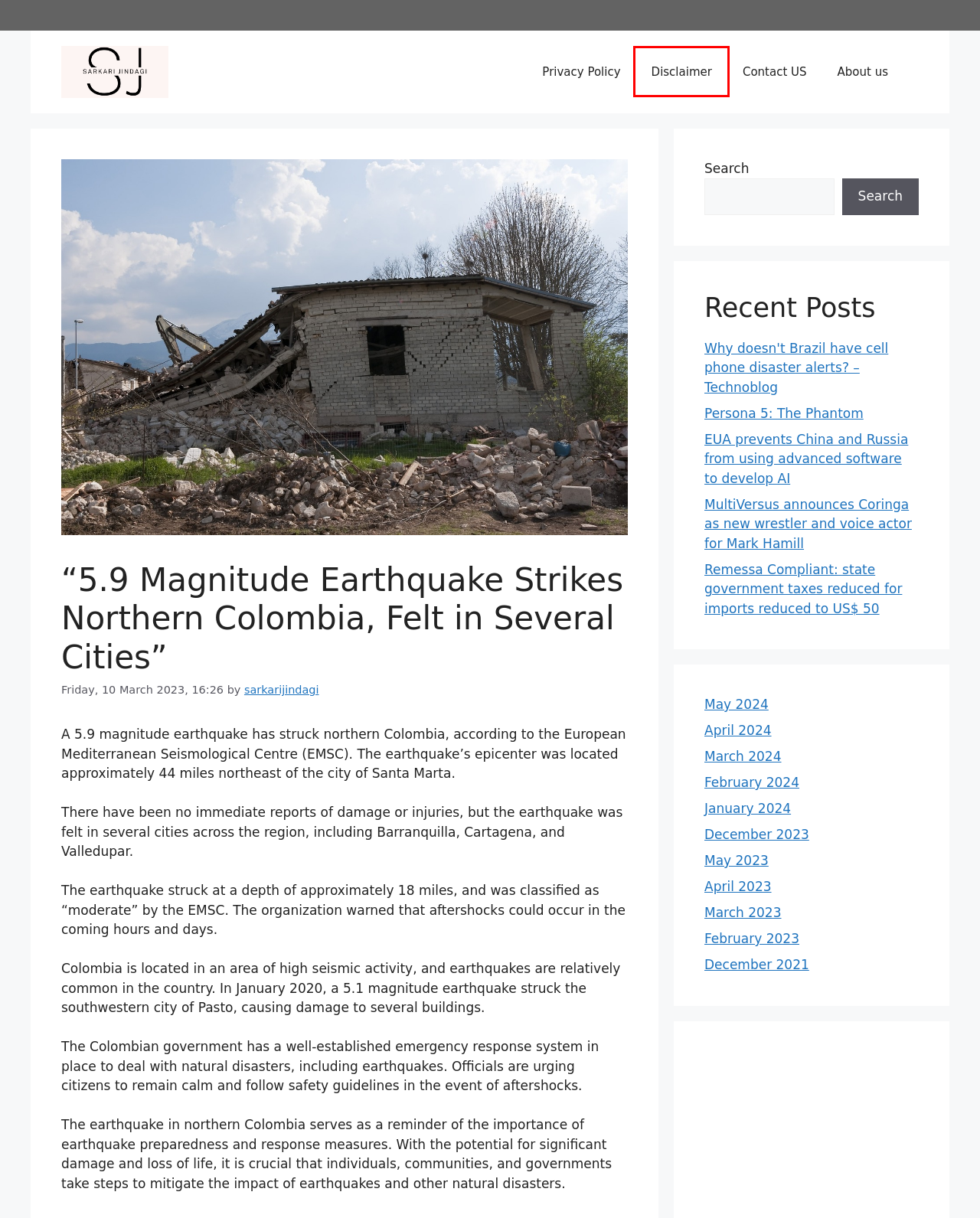Examine the screenshot of a webpage with a red rectangle bounding box. Select the most accurate webpage description that matches the new webpage after clicking the element within the bounding box. Here are the candidates:
A. sarkarijindagi – Sarkarijindagi
B. Contact US – Sarkarijindagi
C. Privacy Policy – Sarkarijindagi
D. Disclaimer – Sarkarijindagi
E. EUA prevents China and Russia from using advanced software to develop AI – Sarkarijindagi
F. May 2023 – Sarkarijindagi
G. Persona 5: The Phantom - Sarkarijindagi
H. December 2023 – Sarkarijindagi

D